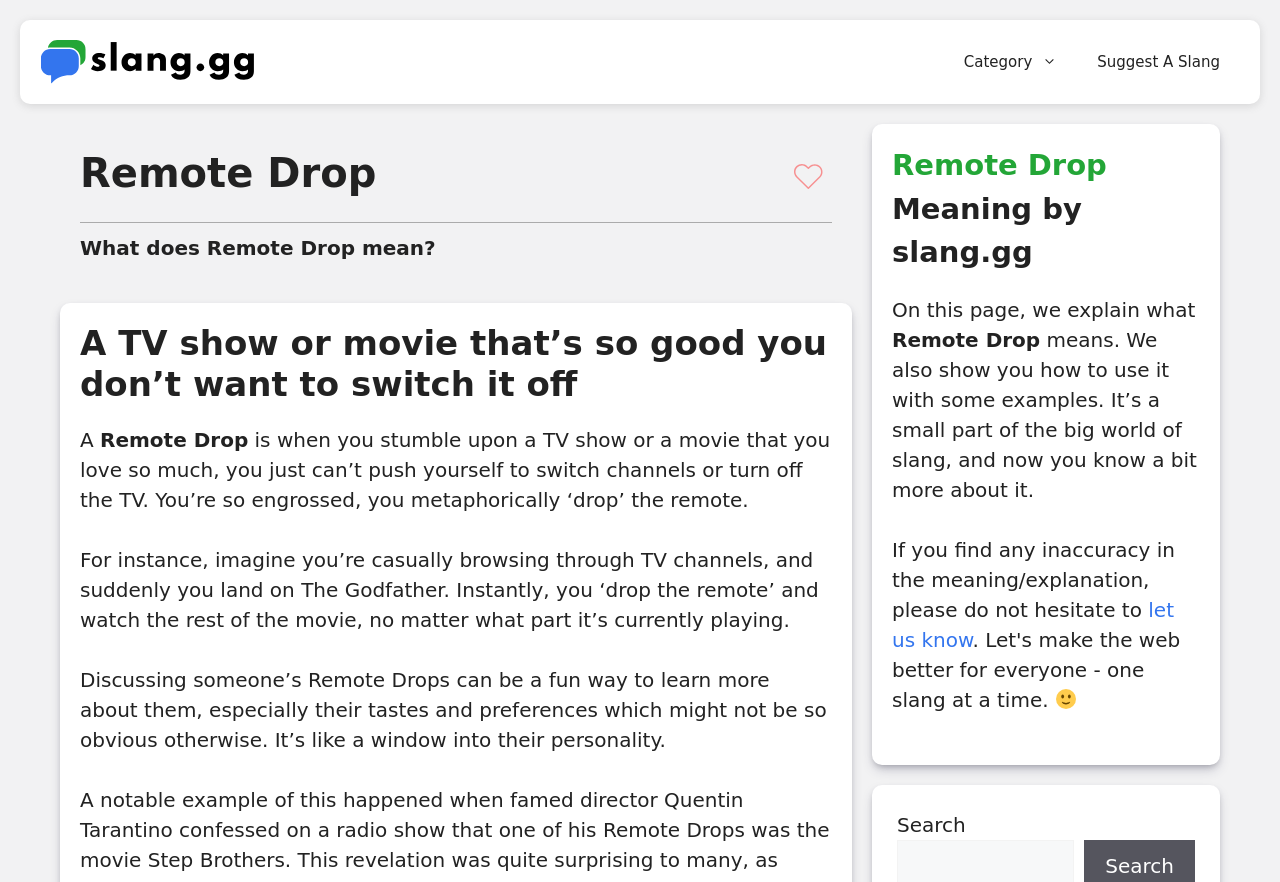What is the purpose of this webpage?
Look at the image and answer the question using a single word or phrase.

To explain the meaning of Remote Drop